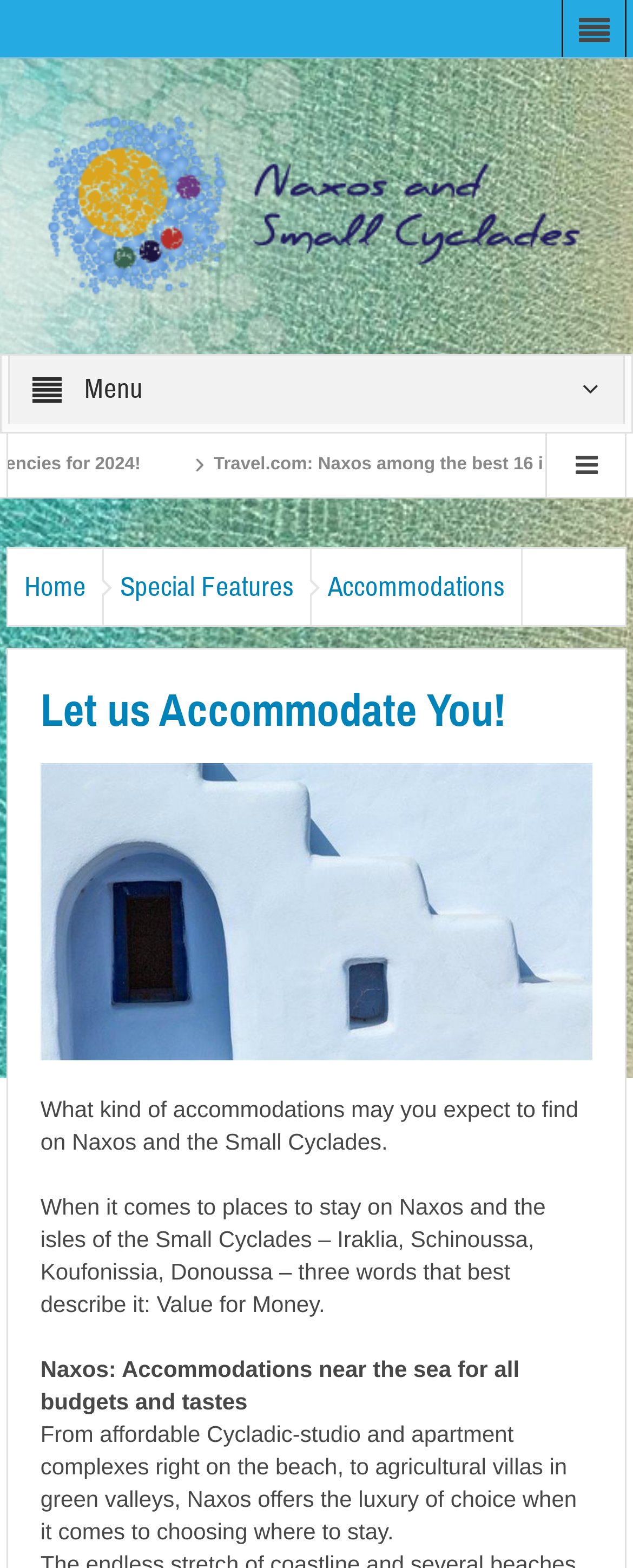What types of accommodations are available on Naxos?
Refer to the image and provide a one-word or short phrase answer.

Cycladic studios, apartments, and villas